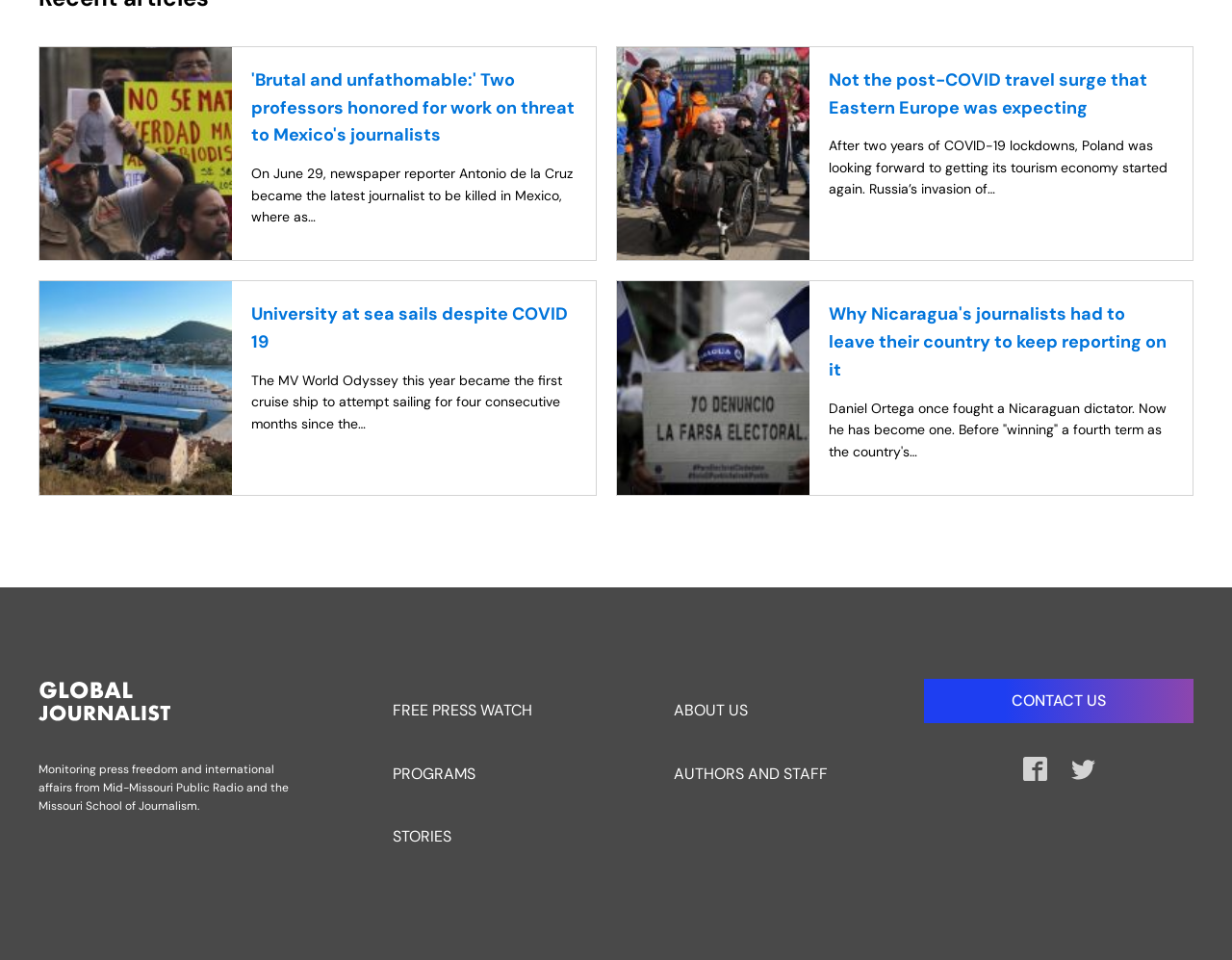How many news articles are on this page?
Please interpret the details in the image and answer the question thoroughly.

I counted the number of headings on the page, each of which corresponds to a news article. There are four headings: 'Brutal and unfathomable:', 'Not the post-COVID travel surge that Eastern Europe was expecting', 'University at sea sails despite COVID 19', and 'Why Nicaragua's journalists had to leave their country to keep reporting on it'.